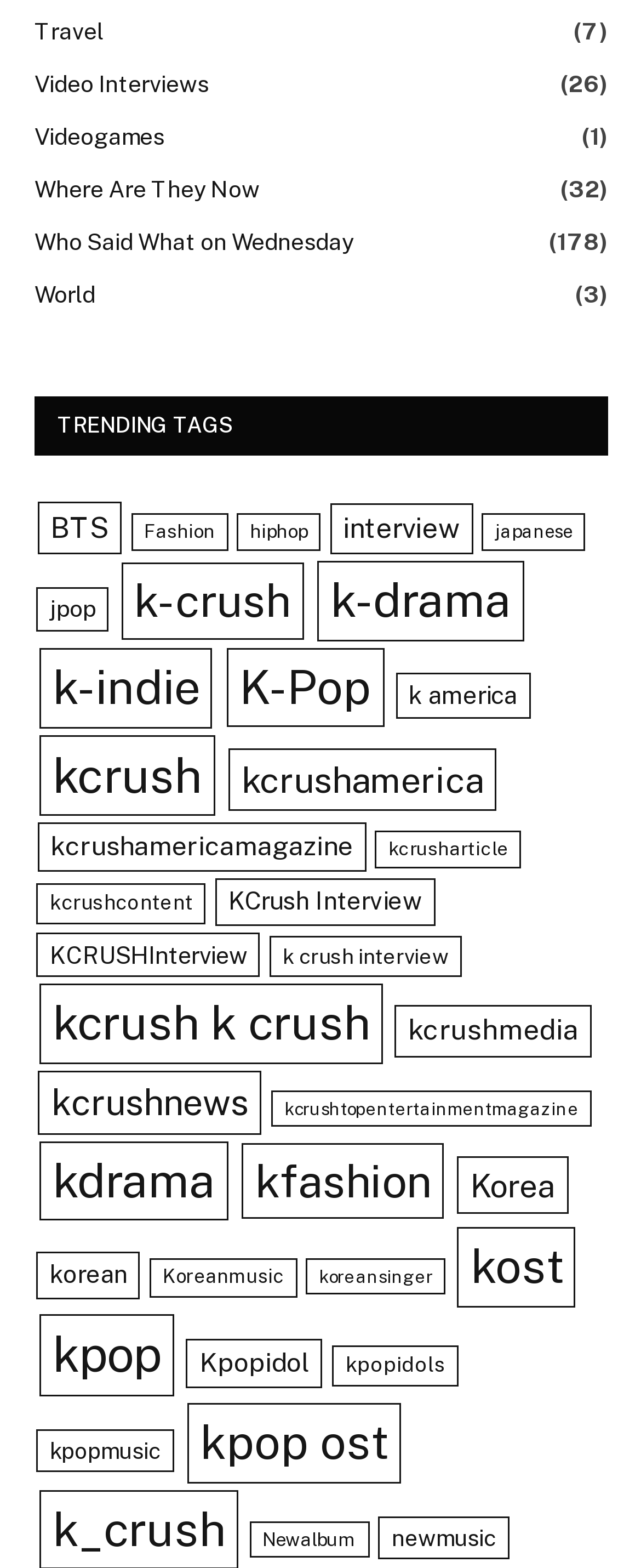Find the bounding box coordinates of the area to click in order to follow the instruction: "Read 'KCrush Interview' articles".

[0.336, 0.56, 0.679, 0.59]